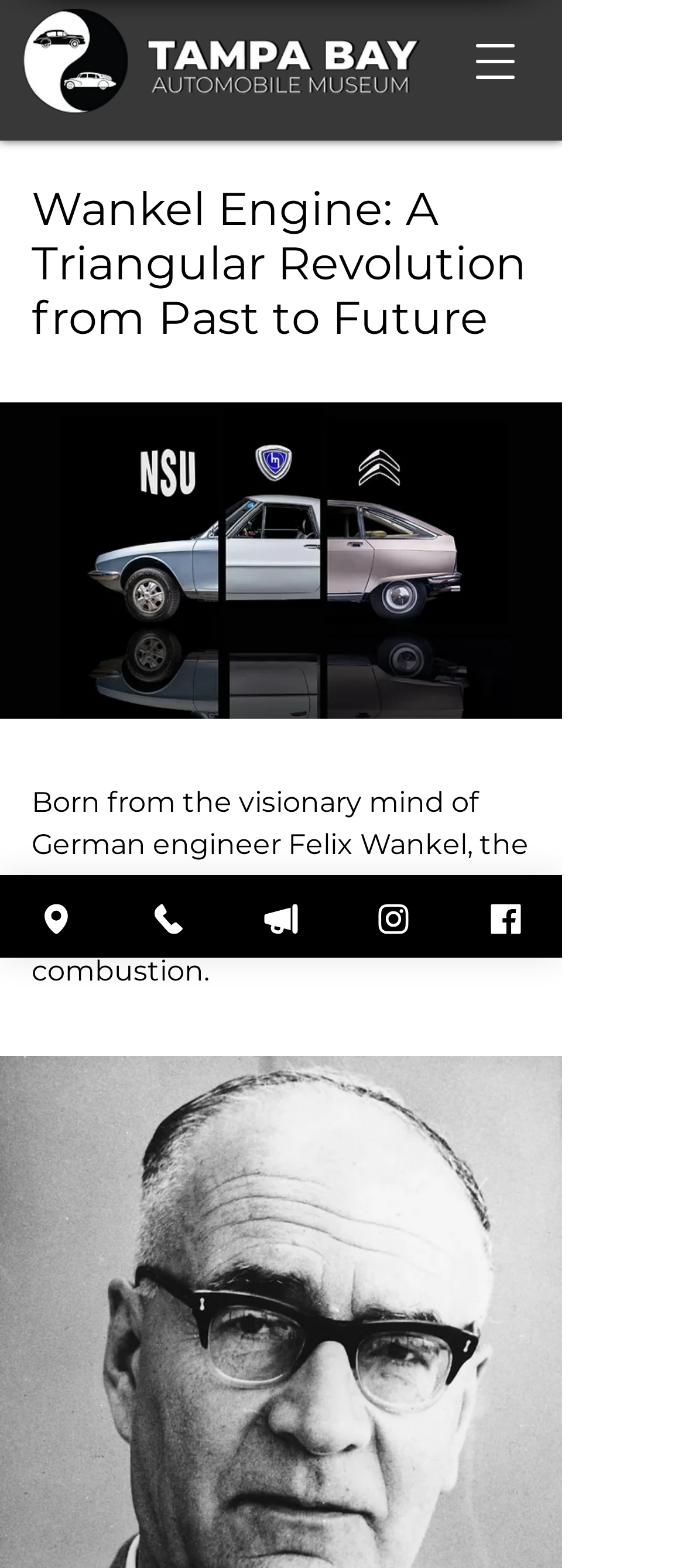Determine the main headline of the webpage and provide its text.

Wankel Engine: A Triangular Revolution from Past to Future